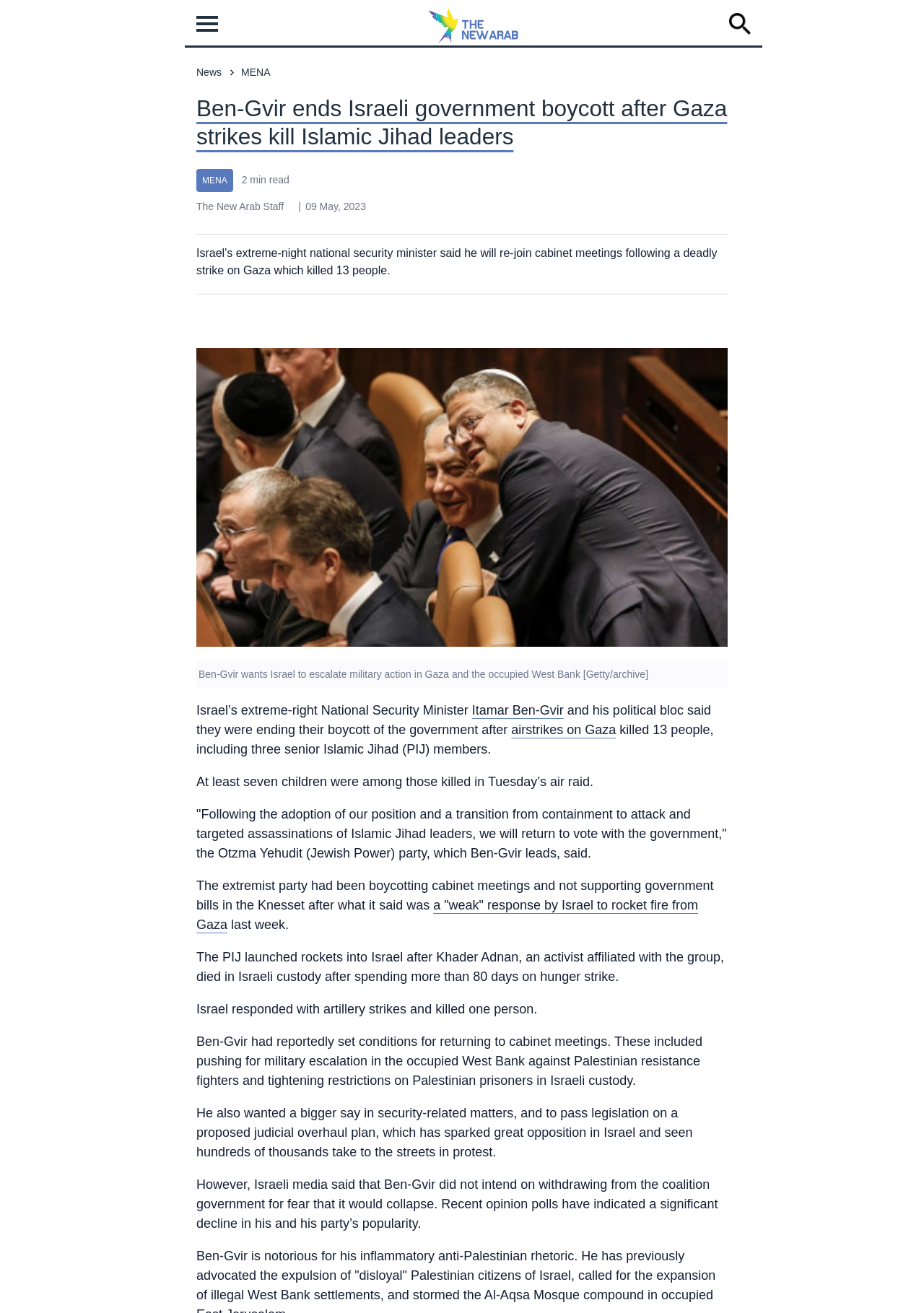From the screenshot, find the bounding box of the UI element matching this description: "airstrikes on Gaza". Supply the bounding box coordinates in the form [left, top, right, bottom], each a float between 0 and 1.

[0.553, 0.55, 0.667, 0.561]